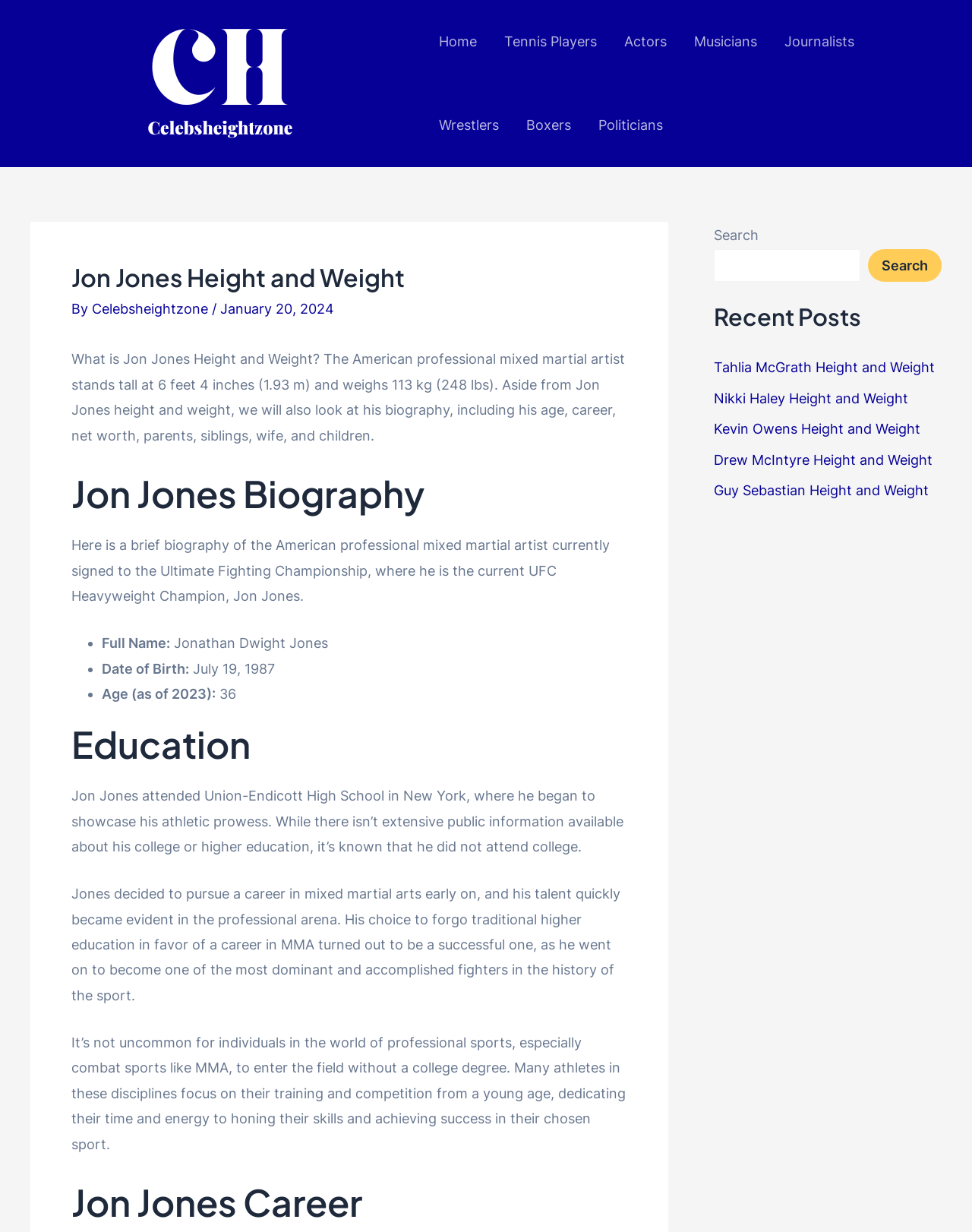Locate the bounding box coordinates of the clickable part needed for the task: "Search for a celebrity".

[0.734, 0.202, 0.885, 0.229]